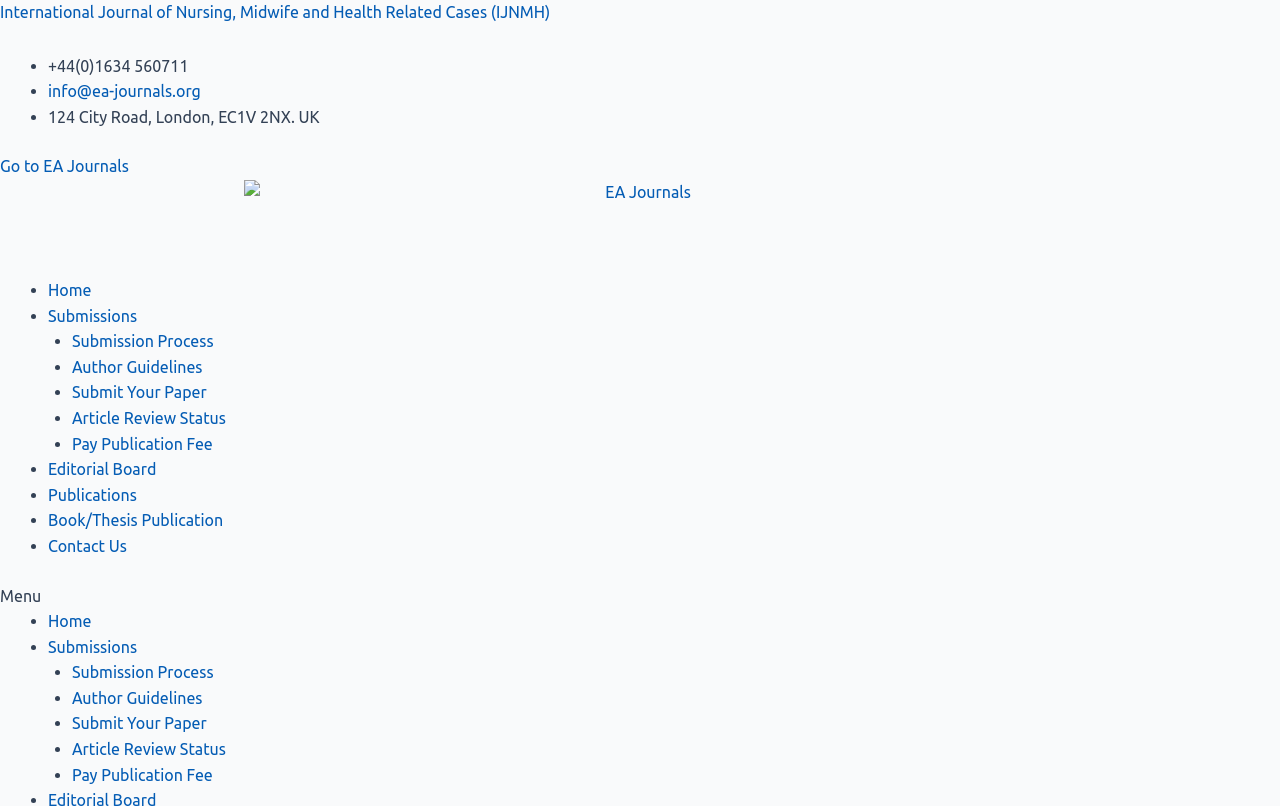What is the address of the journal?
Based on the image, respond with a single word or phrase.

124 City Road, London, EC1V 2NX. UK